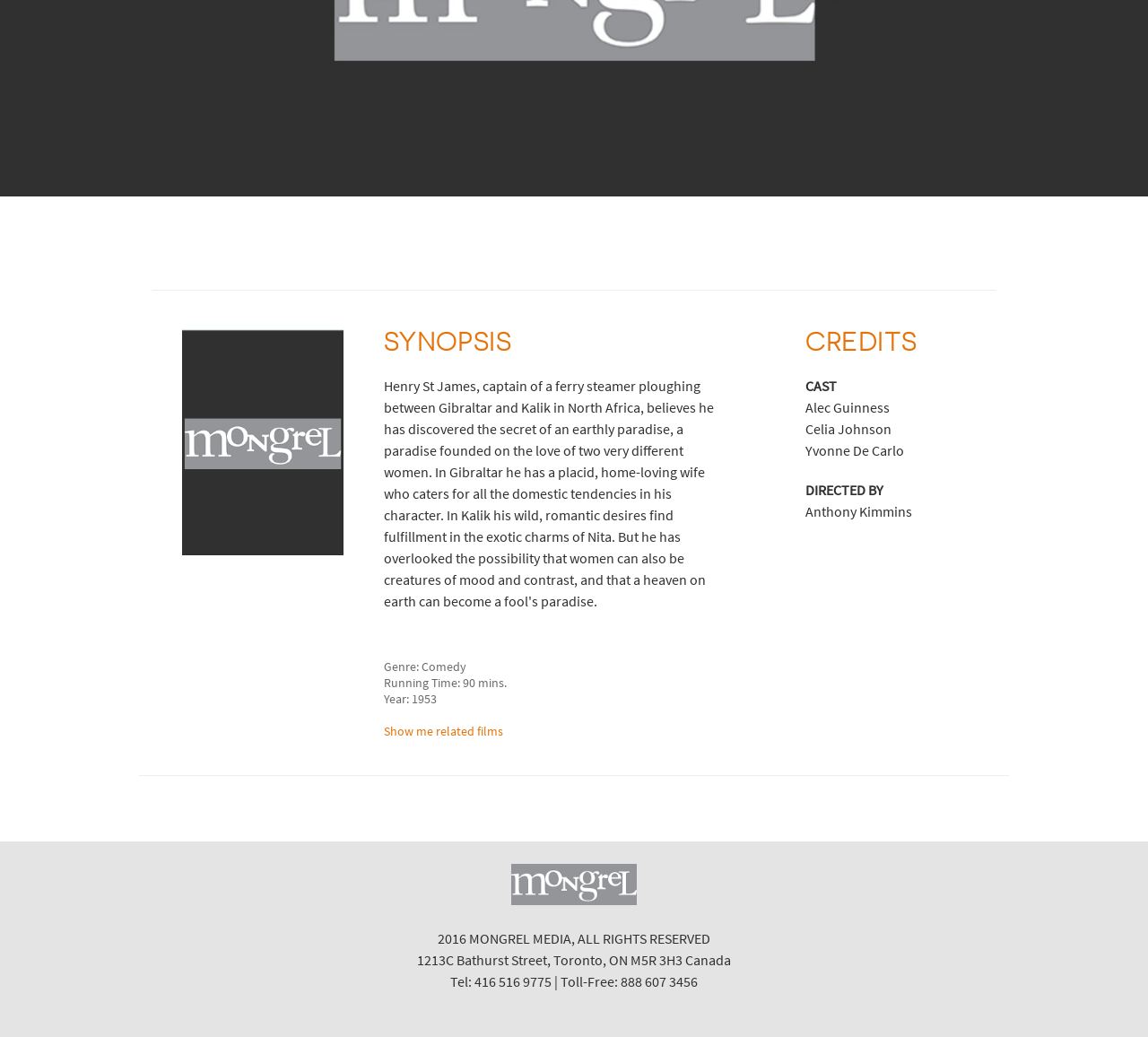Identify the bounding box for the UI element described as: "alt="Captain's Paradise" title="Captain's Paradise"". The coordinates should be four float numbers between 0 and 1, i.e., [left, top, right, bottom].

[0.159, 0.416, 0.299, 0.433]